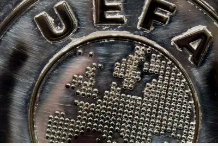Please reply to the following question using a single word or phrase: 
What is represented by the raised design below the text?

A map of Europe